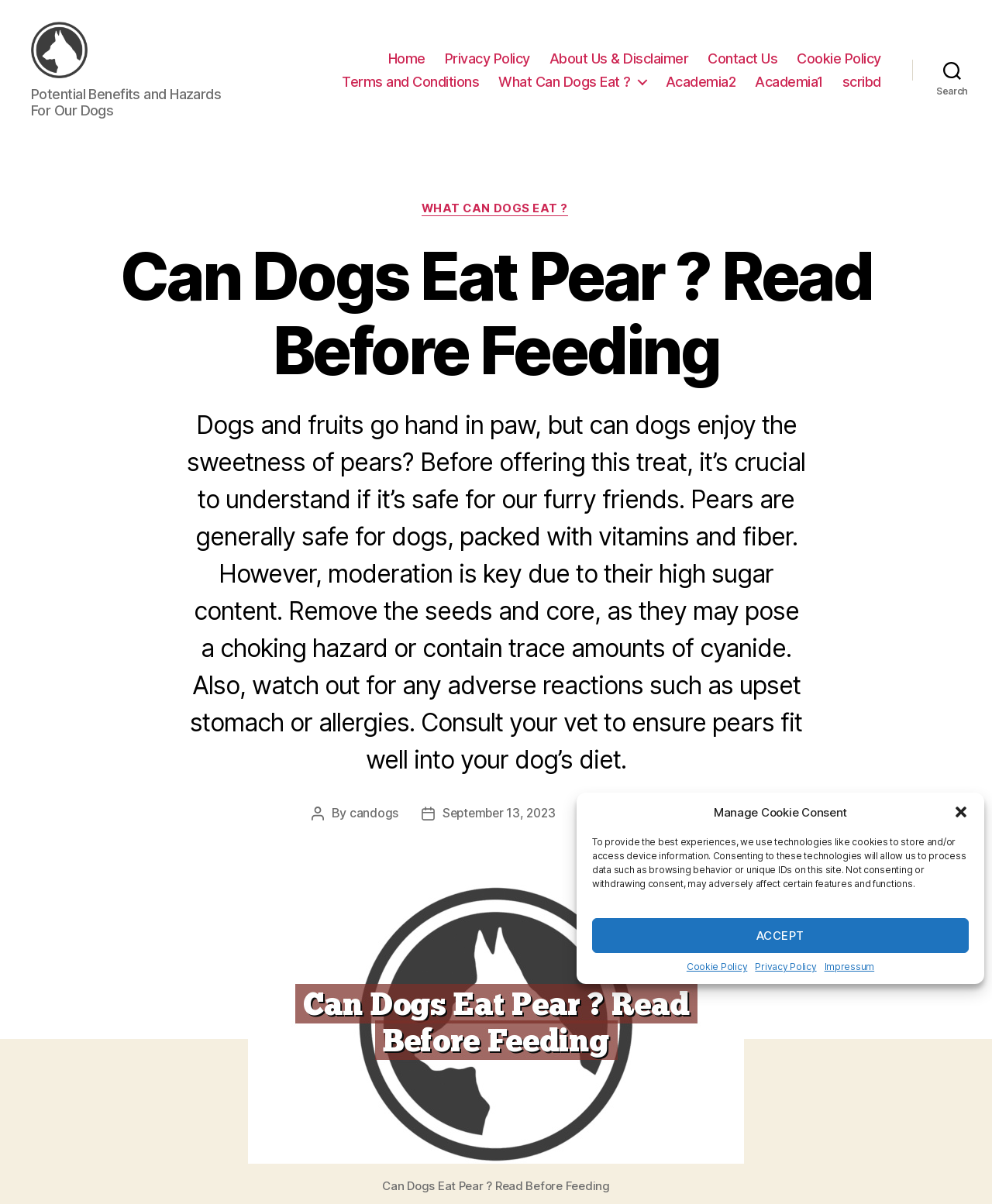Locate the bounding box coordinates of the element that should be clicked to fulfill the instruction: "Click the close dialog button".

[0.961, 0.668, 0.977, 0.681]